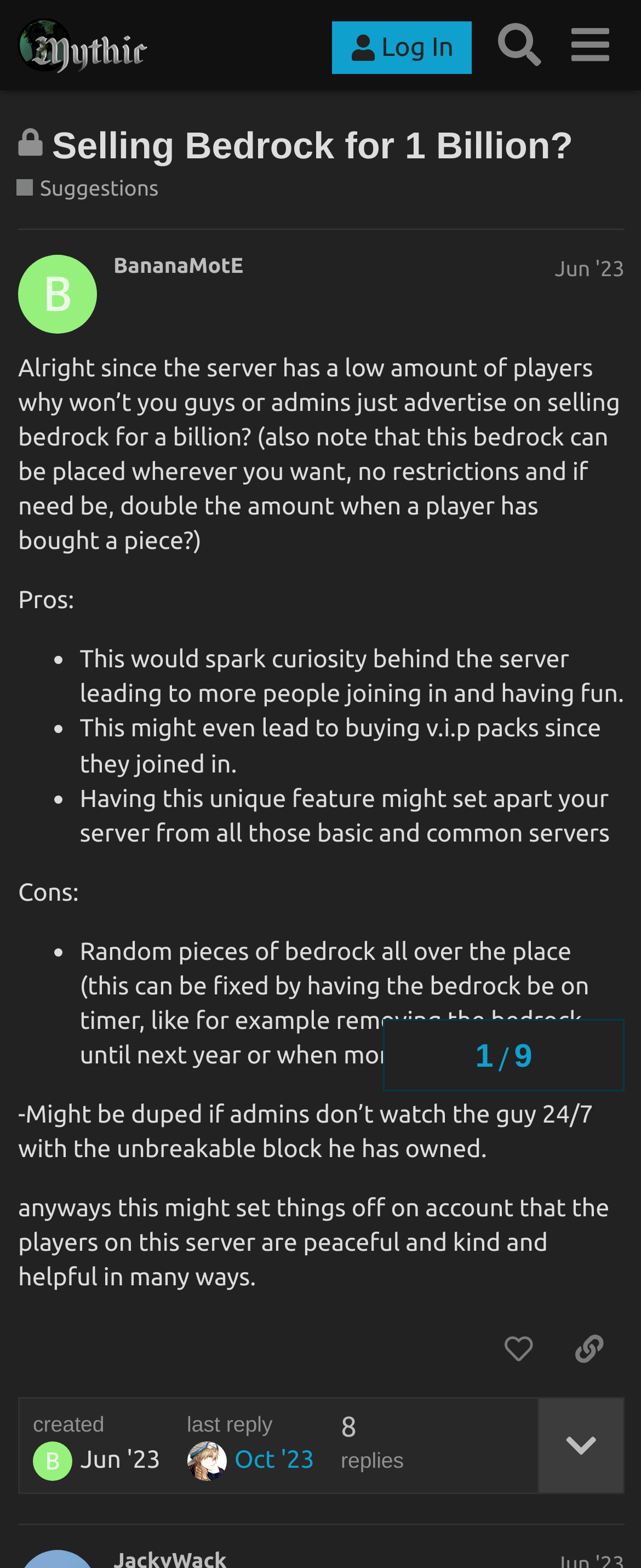Using the provided element description: "title="like this post"", determine the bounding box coordinates of the corresponding UI element in the screenshot.

[0.753, 0.84, 0.864, 0.881]